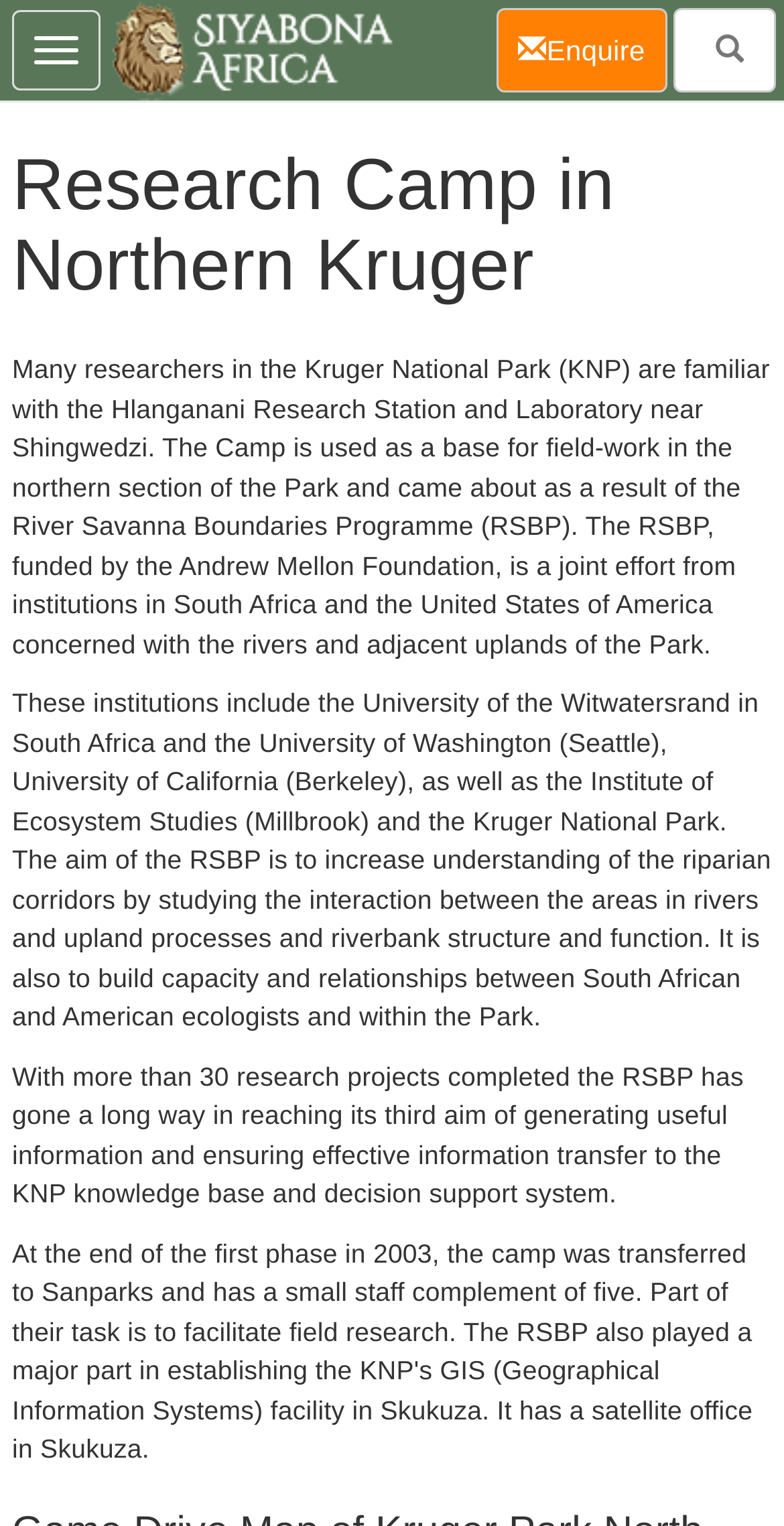How many research projects have been completed?
Based on the screenshot, provide a one-word or short-phrase response.

more than 30